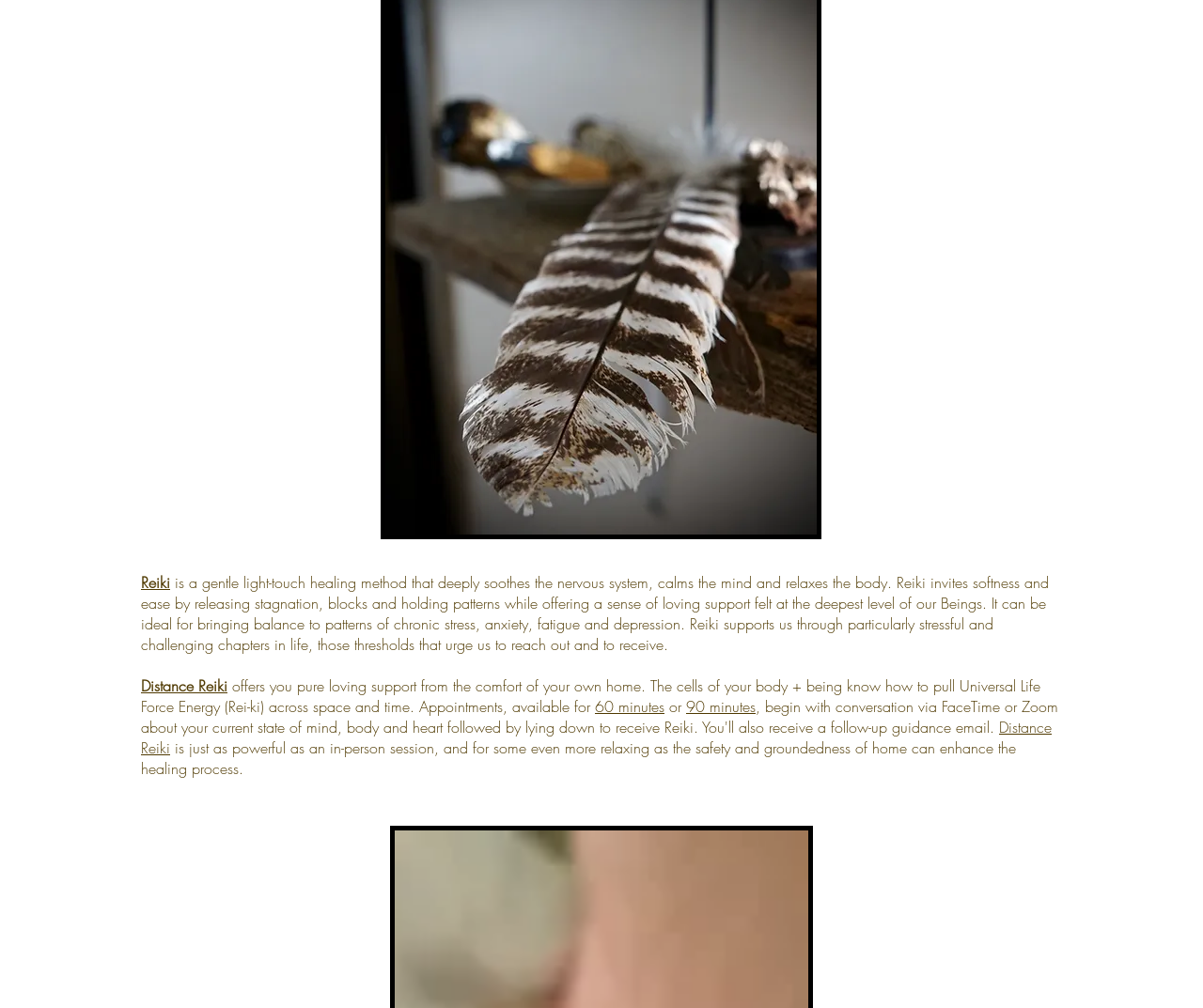Identify the bounding box coordinates for the UI element described as follows: 90 minutes. Use the format (top-left x, top-left y, bottom-right x, bottom-right y) and ensure all values are floating point numbers between 0 and 1.

[0.57, 0.691, 0.628, 0.711]